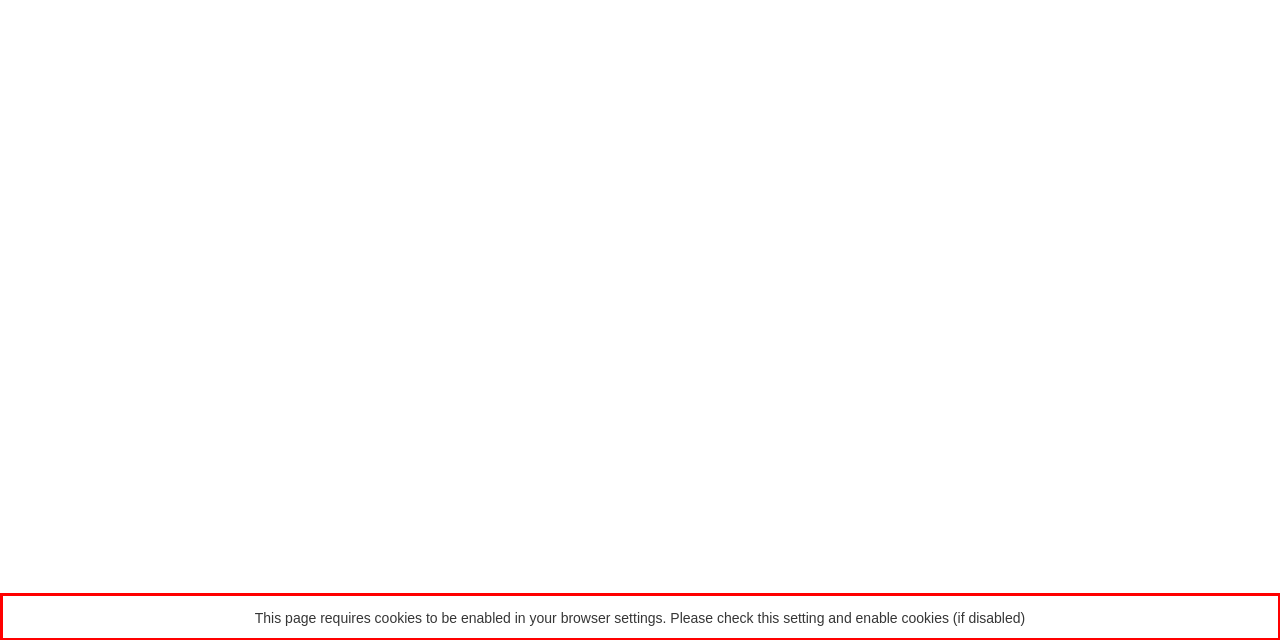Please examine the webpage screenshot containing a red bounding box and use OCR to recognize and output the text inside the red bounding box.

This page requires cookies to be enabled in your browser settings. Please check this setting and enable cookies (if disabled)